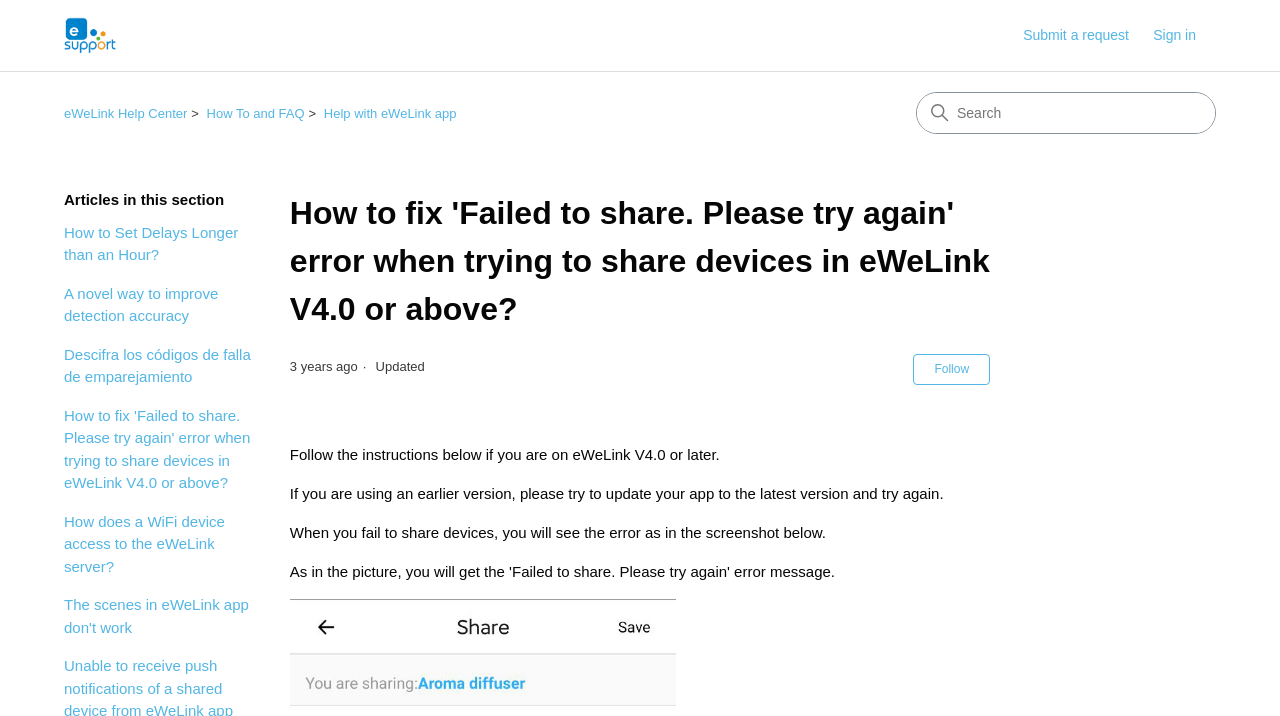Give the bounding box coordinates for the element described as: "aria-label="Search" name="query" placeholder="Search"".

[0.716, 0.13, 0.949, 0.186]